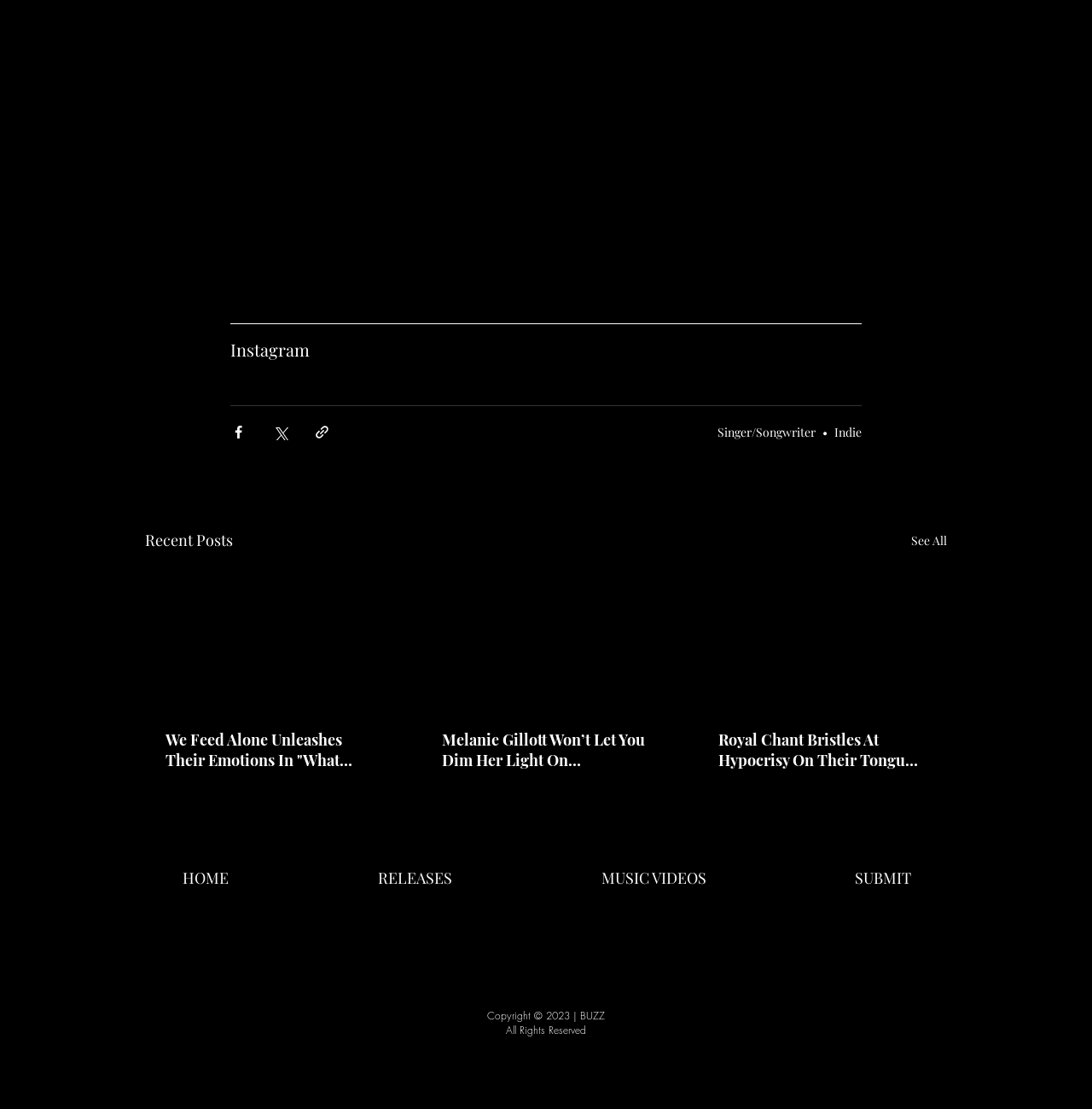How many social media platforms are listed in the Social Bar?
Could you give a comprehensive explanation in response to this question?

The Social Bar has links to Instagram, Spotify, Facebook, and Youtube, which are four social media platforms.